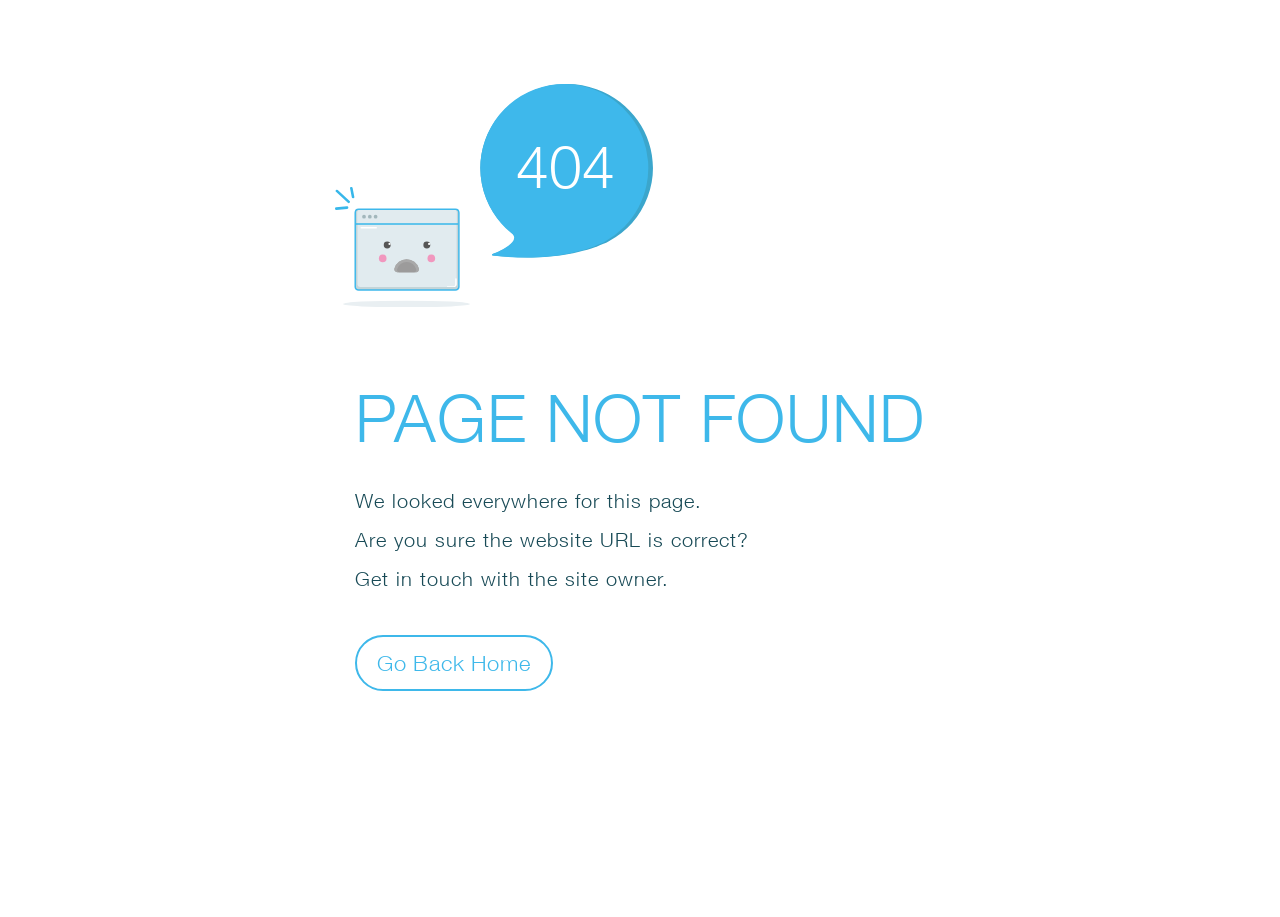What is the main error message?
Please provide a full and detailed response to the question.

The main error message is displayed as a static text 'PAGE NOT FOUND' which is a sibling of the SvgRoot element, and it is located below the error code '404'.